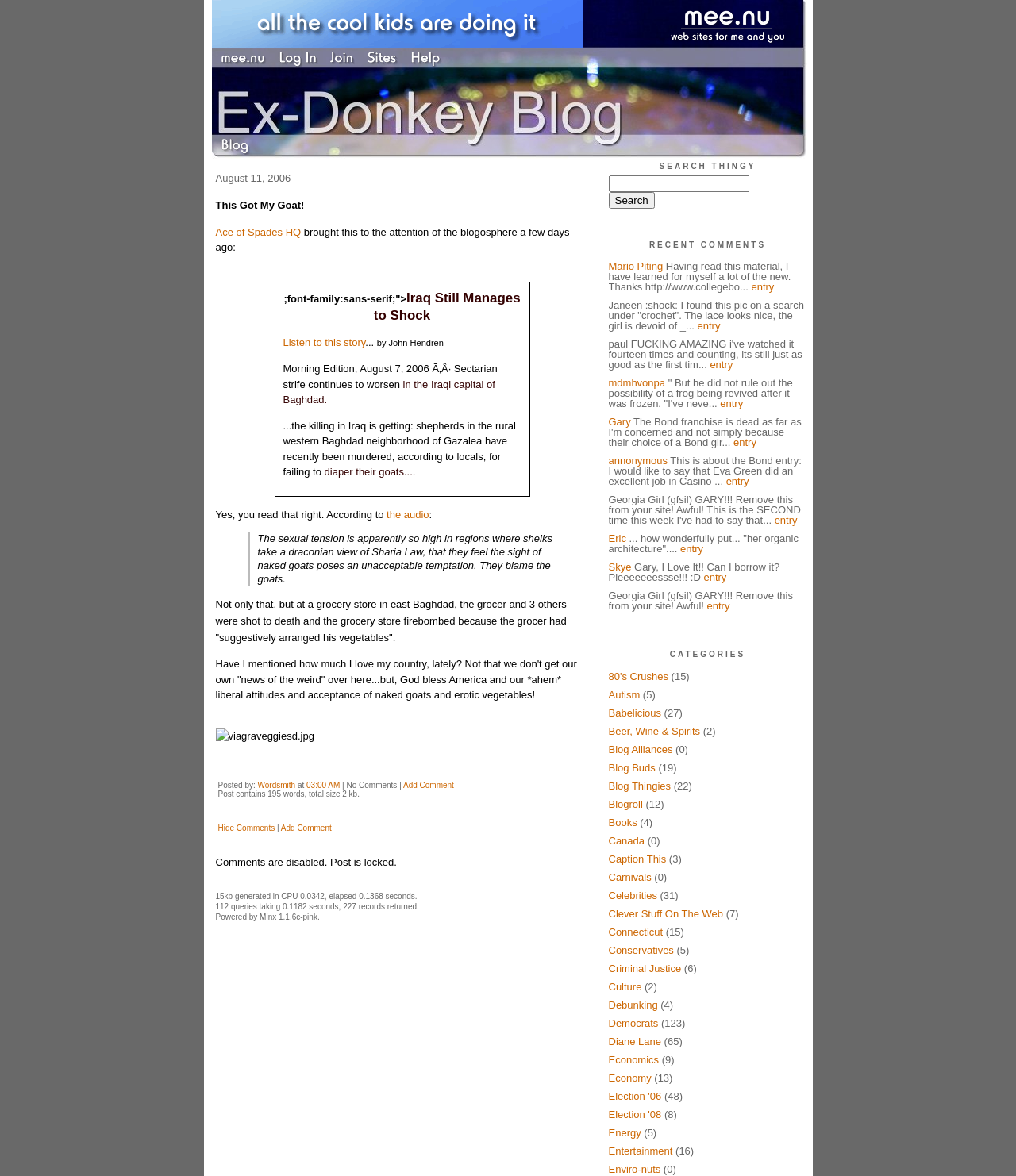Find the bounding box coordinates for the HTML element described in this sentence: "Election '08". Provide the coordinates as four float numbers between 0 and 1, in the format [left, top, right, bottom].

[0.599, 0.943, 0.651, 0.953]